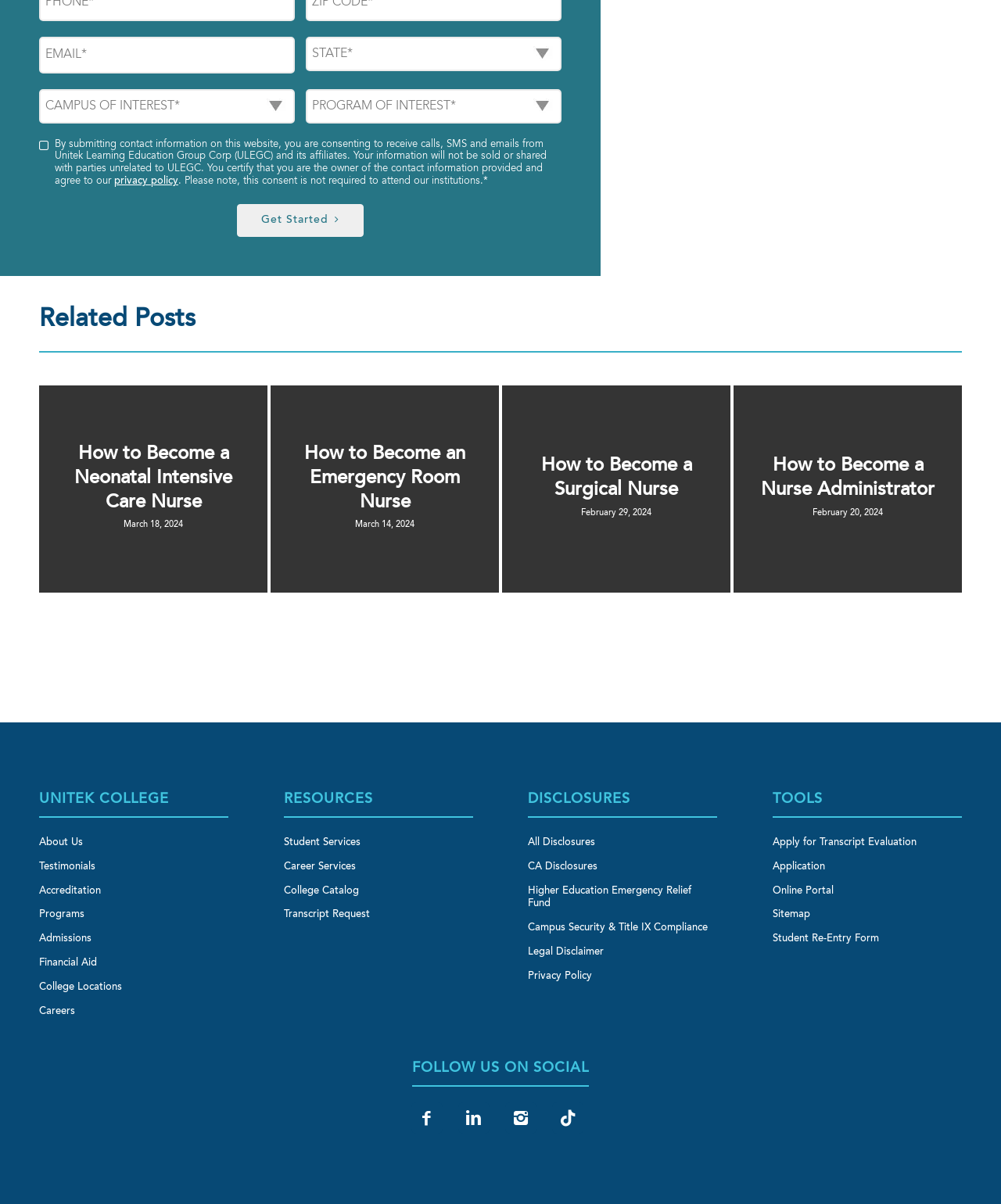What is the purpose of the checkbox?
Can you offer a detailed and complete answer to this question?

The checkbox is located below the form and contains a statement about consenting to receive calls, SMS, and emails from Unitek Learning Education Group Corp (ULEGC) and its affiliates. Checking this box indicates that the user agrees to receive these communications.